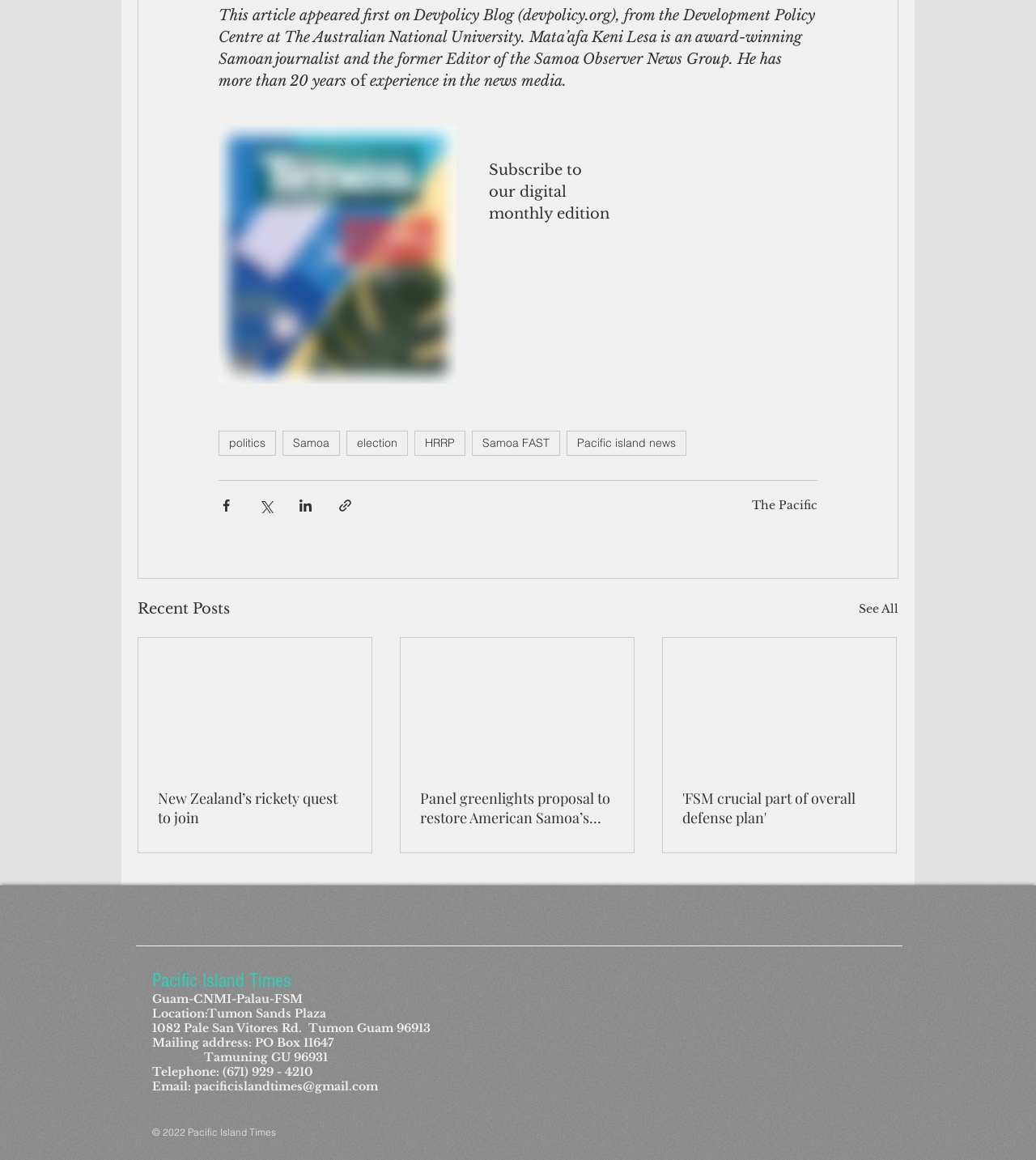Please provide a detailed answer to the question below based on the screenshot: 
What is the purpose of the 'tags' section?

The 'tags' section provides links to various topics such as 'politics', 'Samoa', 'election', etc. which can be used to filter and access articles related to those topics.